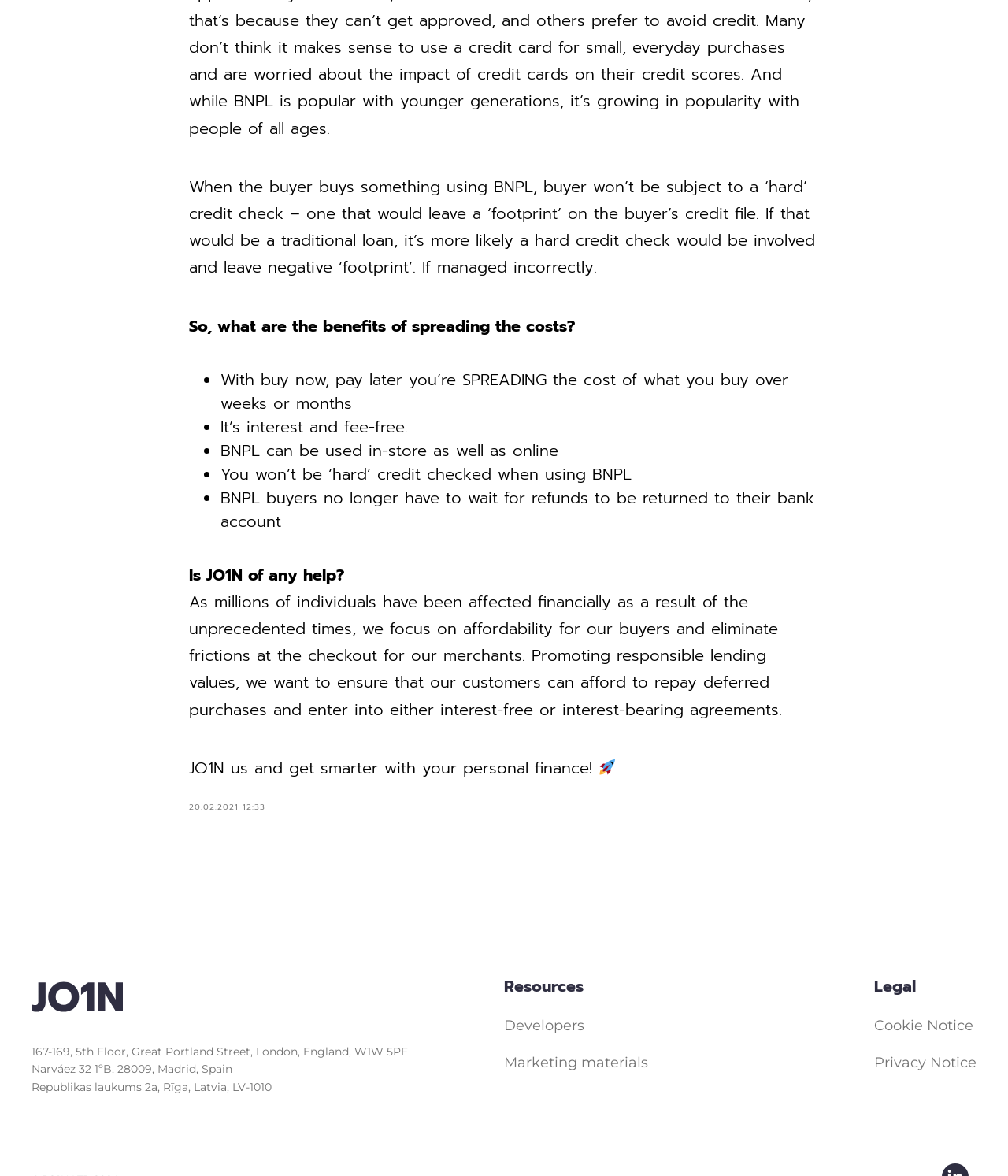Using the provided description: "Privacy Notice", find the bounding box coordinates of the corresponding UI element. The output should be four float numbers between 0 and 1, in the format [left, top, right, bottom].

[0.867, 0.896, 0.969, 0.911]